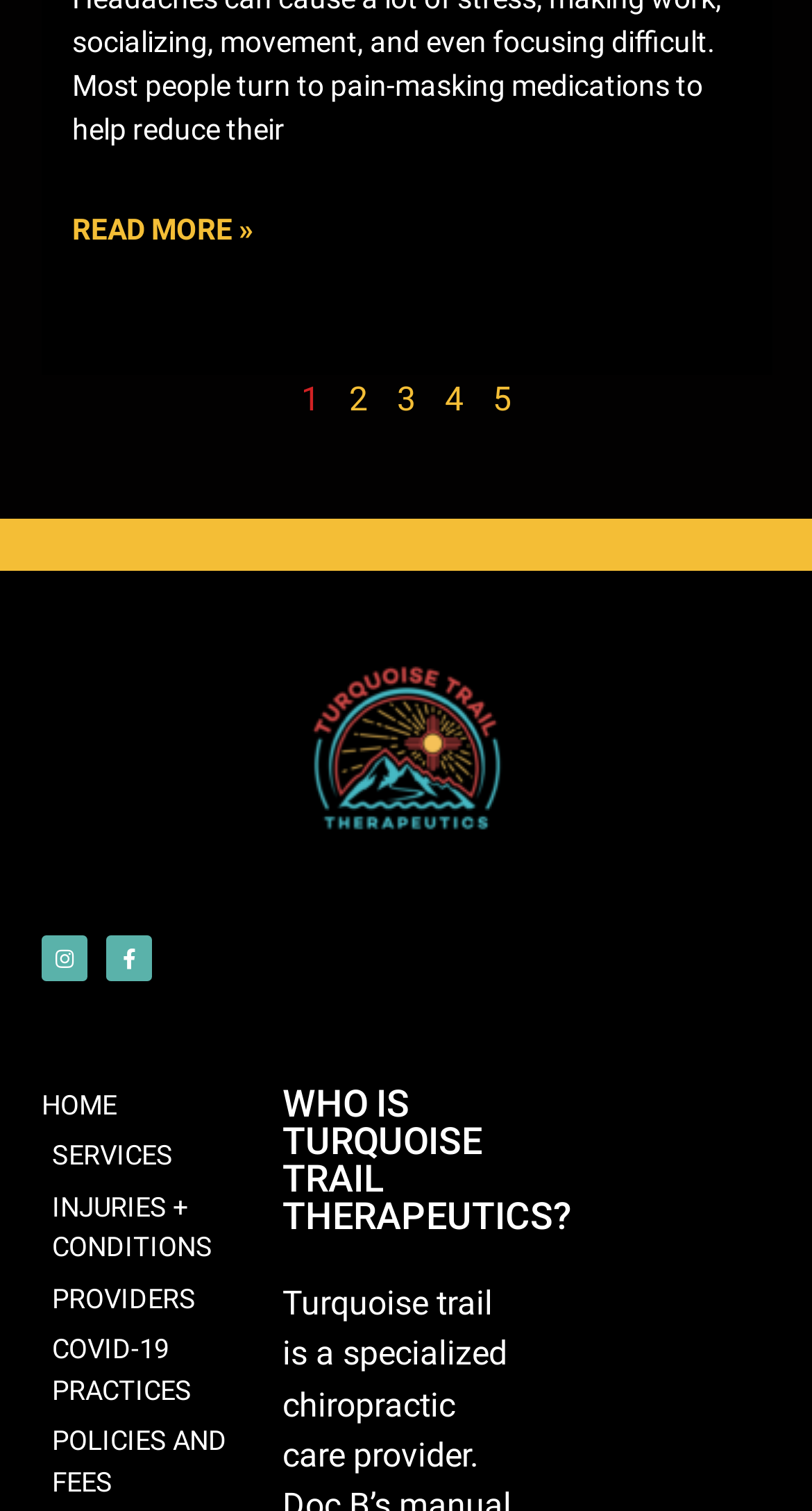Refer to the image and provide an in-depth answer to the question:
What is the date of the latest article?

I found the date 'June 3, 2023' which is located above the 'Read more about Benefits of Chiropractic for Headaches & Tips to Avoid Them' link, indicating it's the date of the latest article.